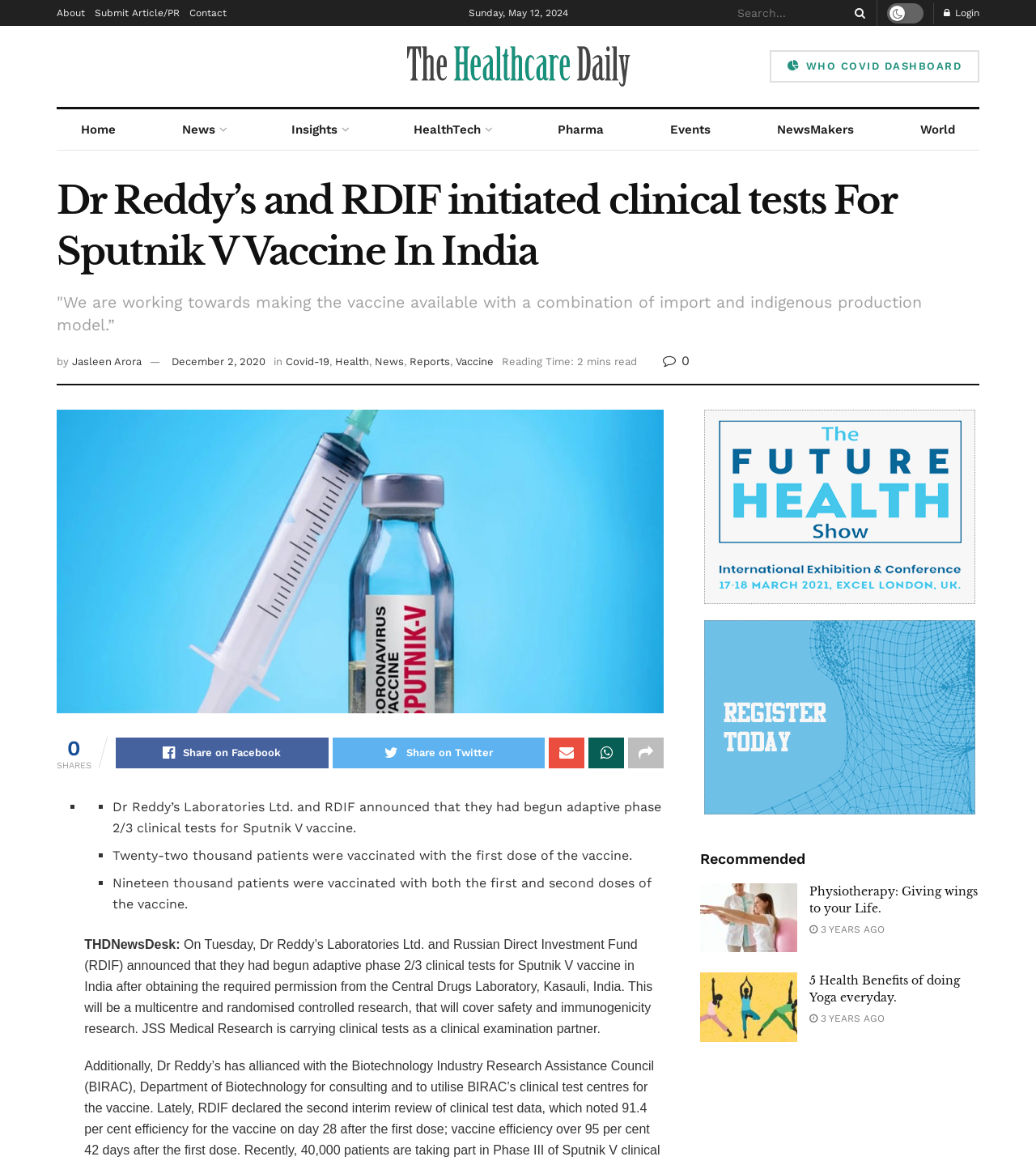How many patients were vaccinated with the first dose of the vaccine?
Carefully examine the image and provide a detailed answer to the question.

The answer can be found in the list of bullet points in the article, where it is stated that Twenty-two thousand patients were vaccinated with the first dose of the vaccine.